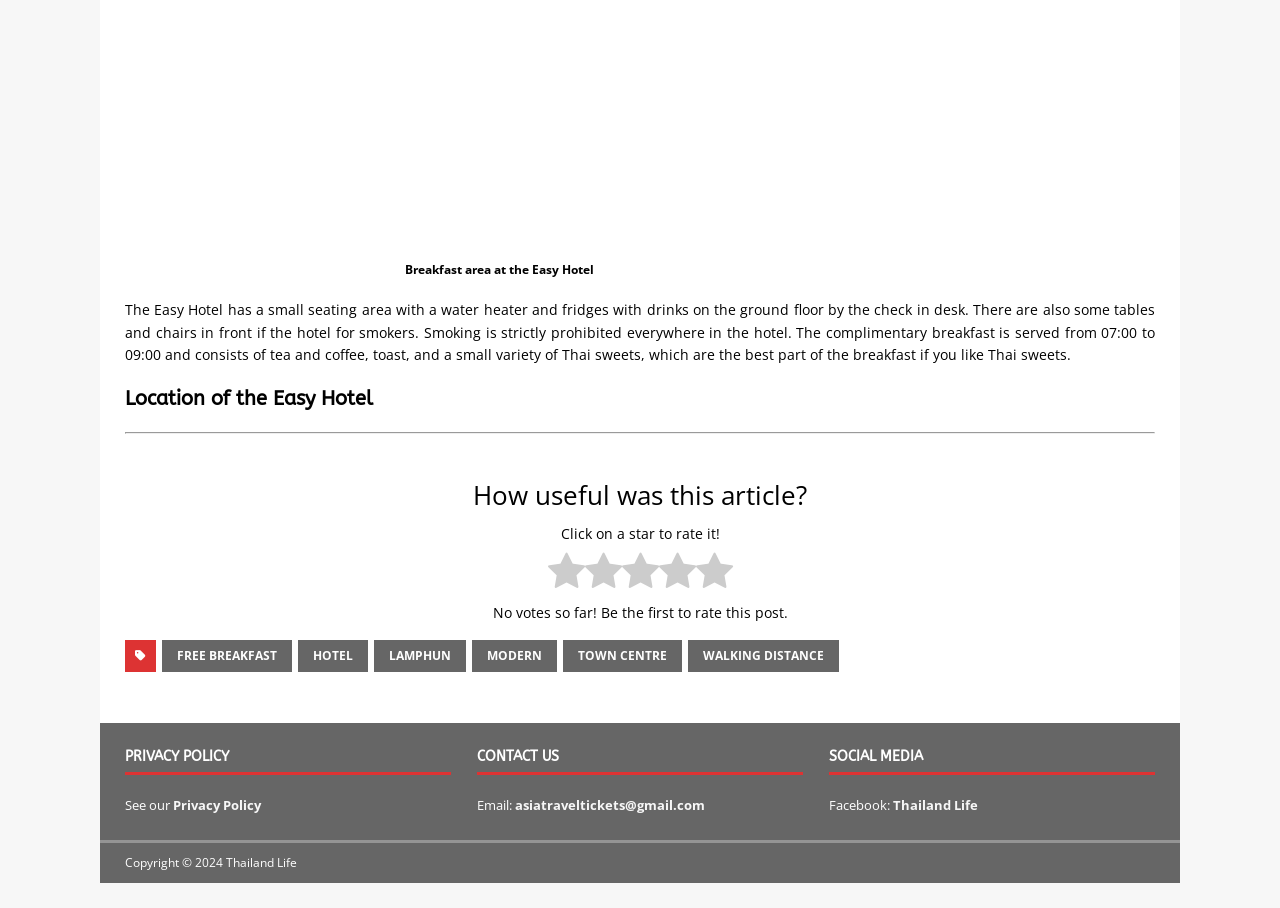Predict the bounding box of the UI element that fits this description: "town centre".

[0.44, 0.705, 0.533, 0.74]